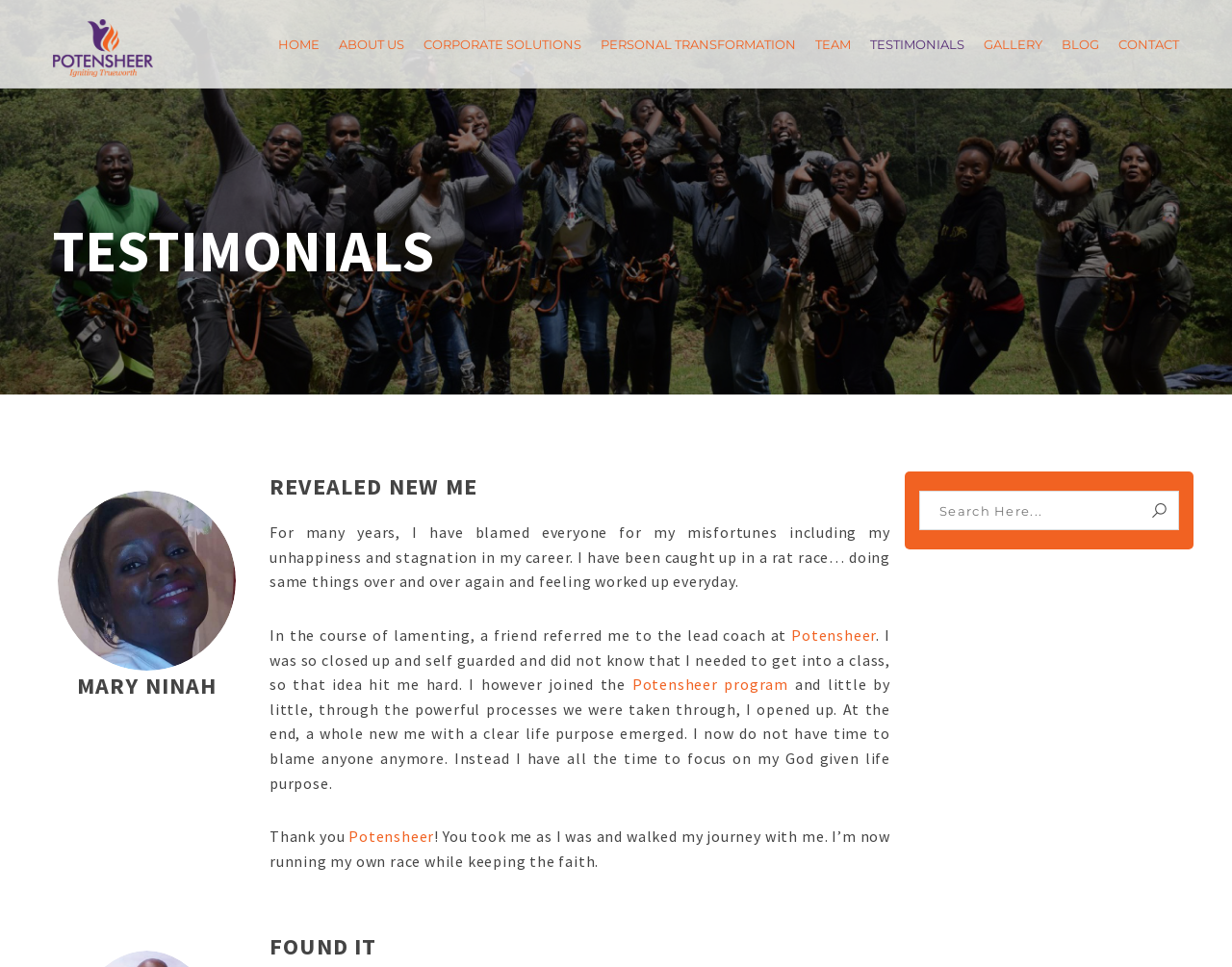Answer this question using a single word or a brief phrase:
What is the name of the person who wrote the first testimonial?

MARY NINAH